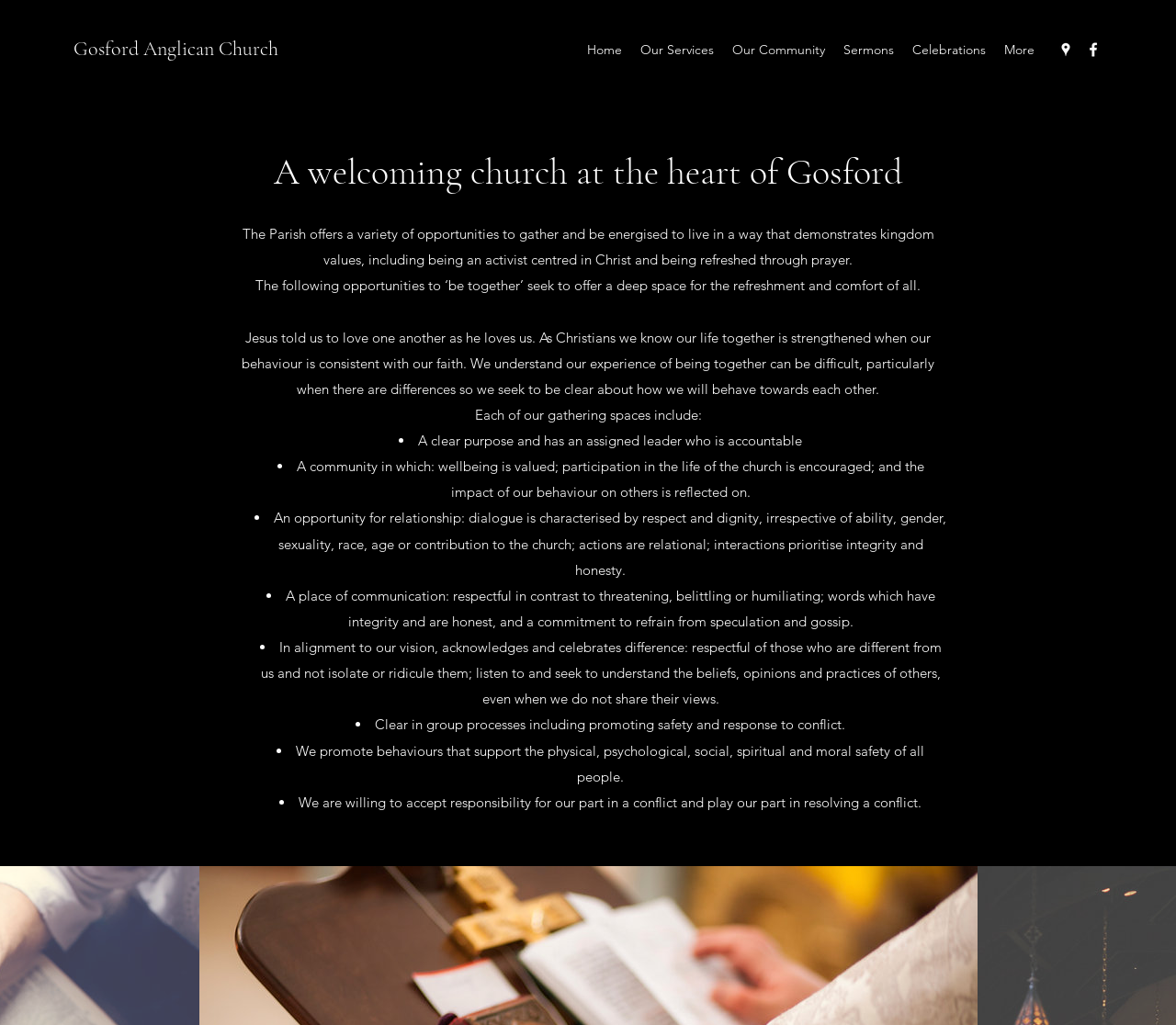Bounding box coordinates are specified in the format (top-left x, top-left y, bottom-right x, bottom-right y). All values are floating point numbers bounded between 0 and 1. Please provide the bounding box coordinate of the region this sentence describes: Gosford Anglican Church

[0.062, 0.036, 0.237, 0.059]